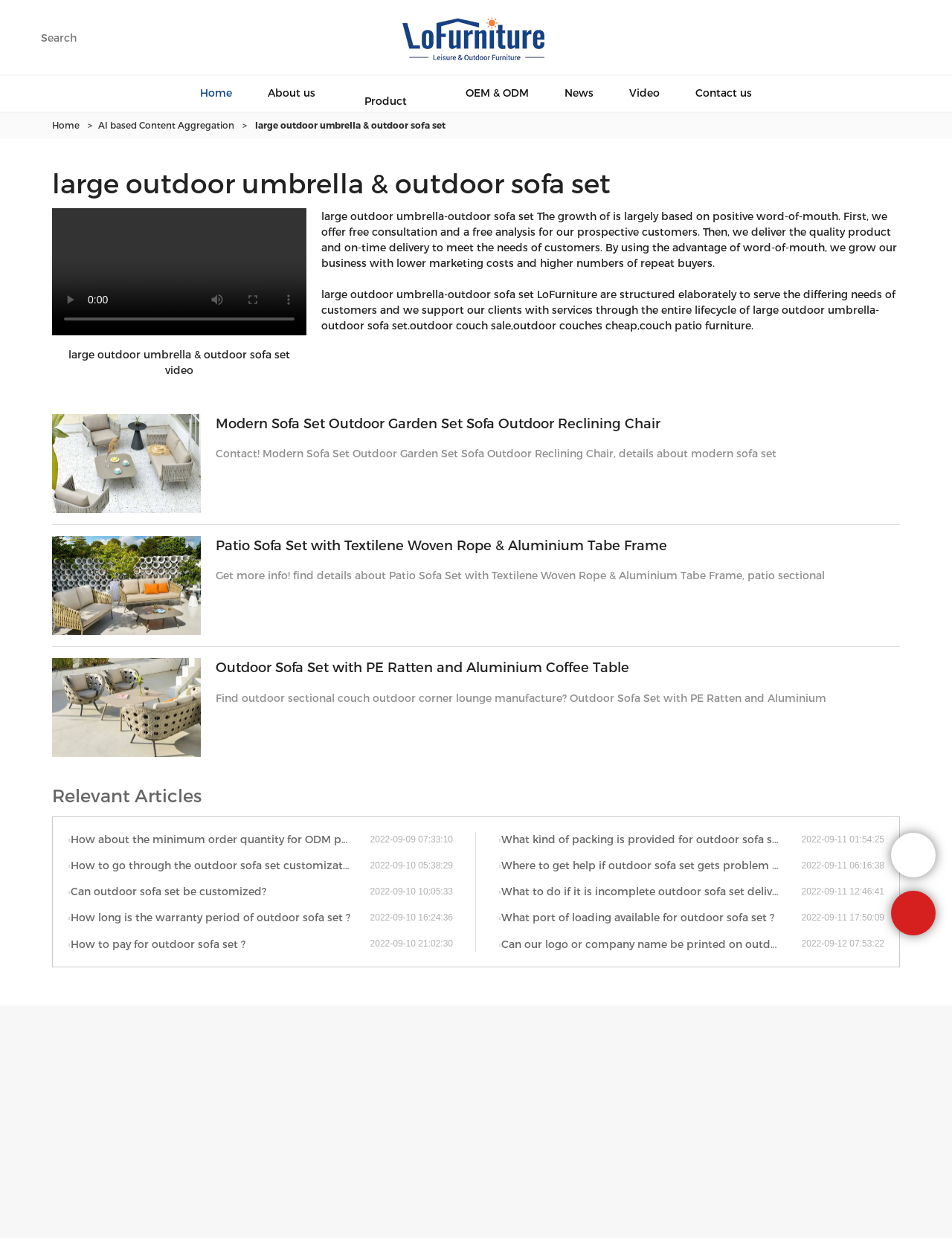Identify the bounding box coordinates for the UI element described as: "Video". The coordinates should be provided as four floats between 0 and 1: [left, top, right, bottom].

[0.629, 0.06, 0.698, 0.09]